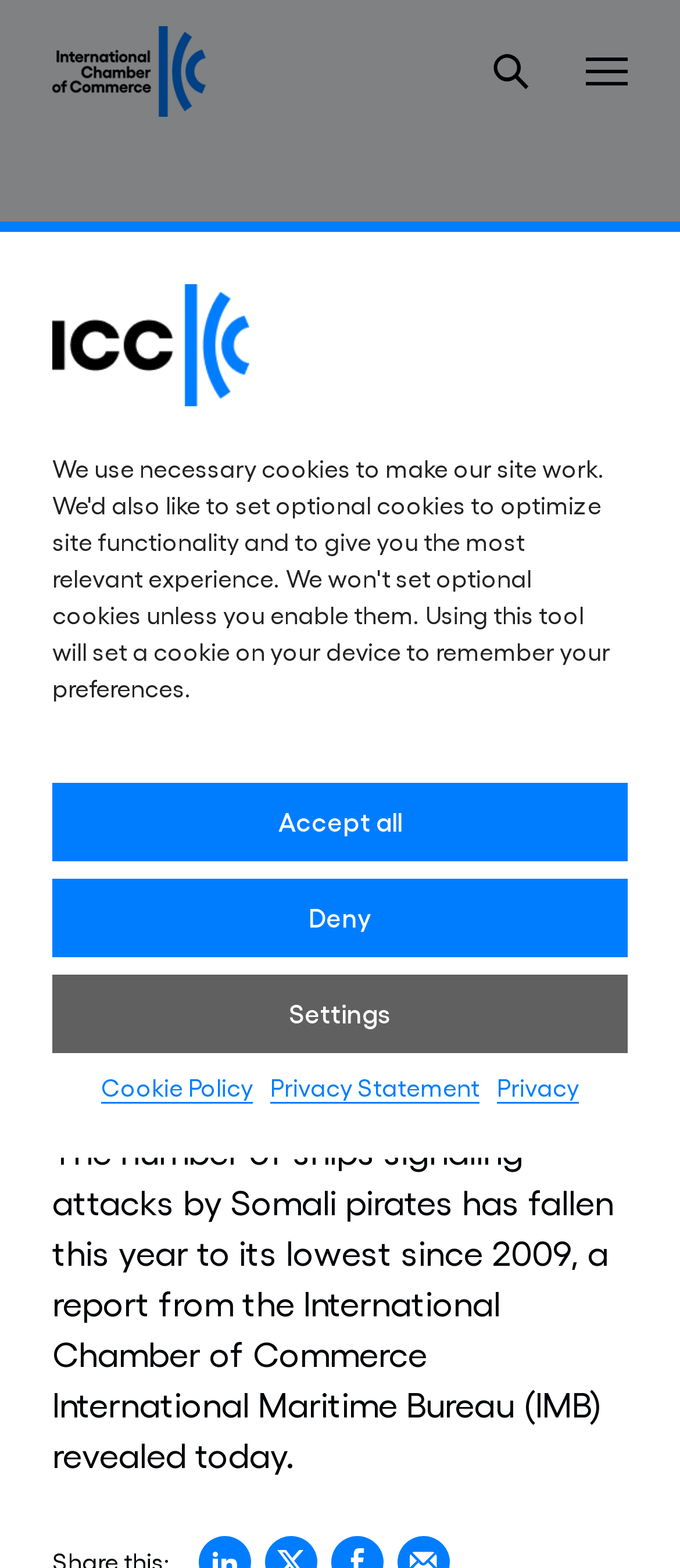Identify the bounding box coordinates for the UI element mentioned here: "Cookie Policy". Provide the coordinates as four float values between 0 and 1, i.e., [left, top, right, bottom].

[0.149, 0.682, 0.372, 0.705]